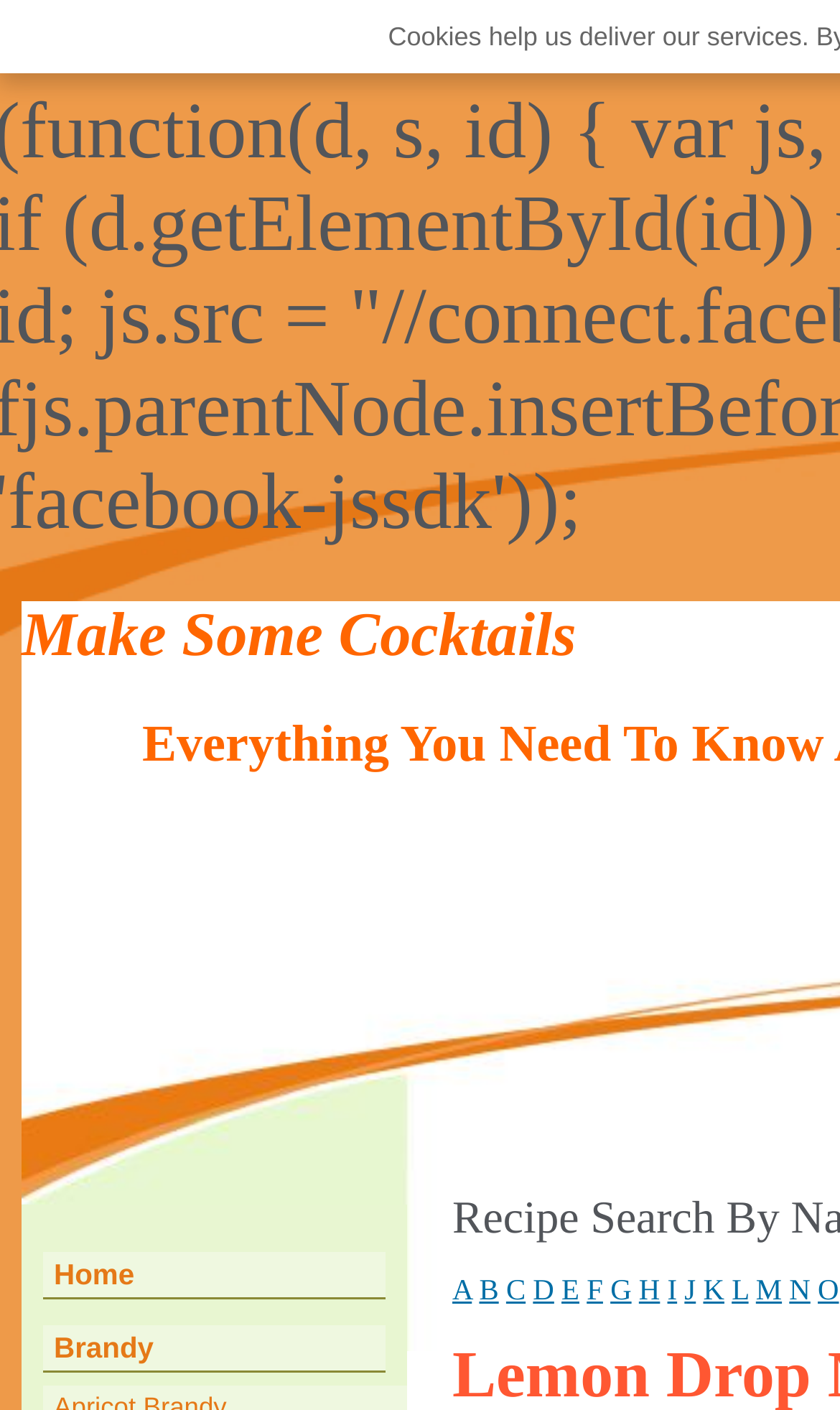Are there any headings on the webpage? From the image, respond with a single word or brief phrase.

Yes